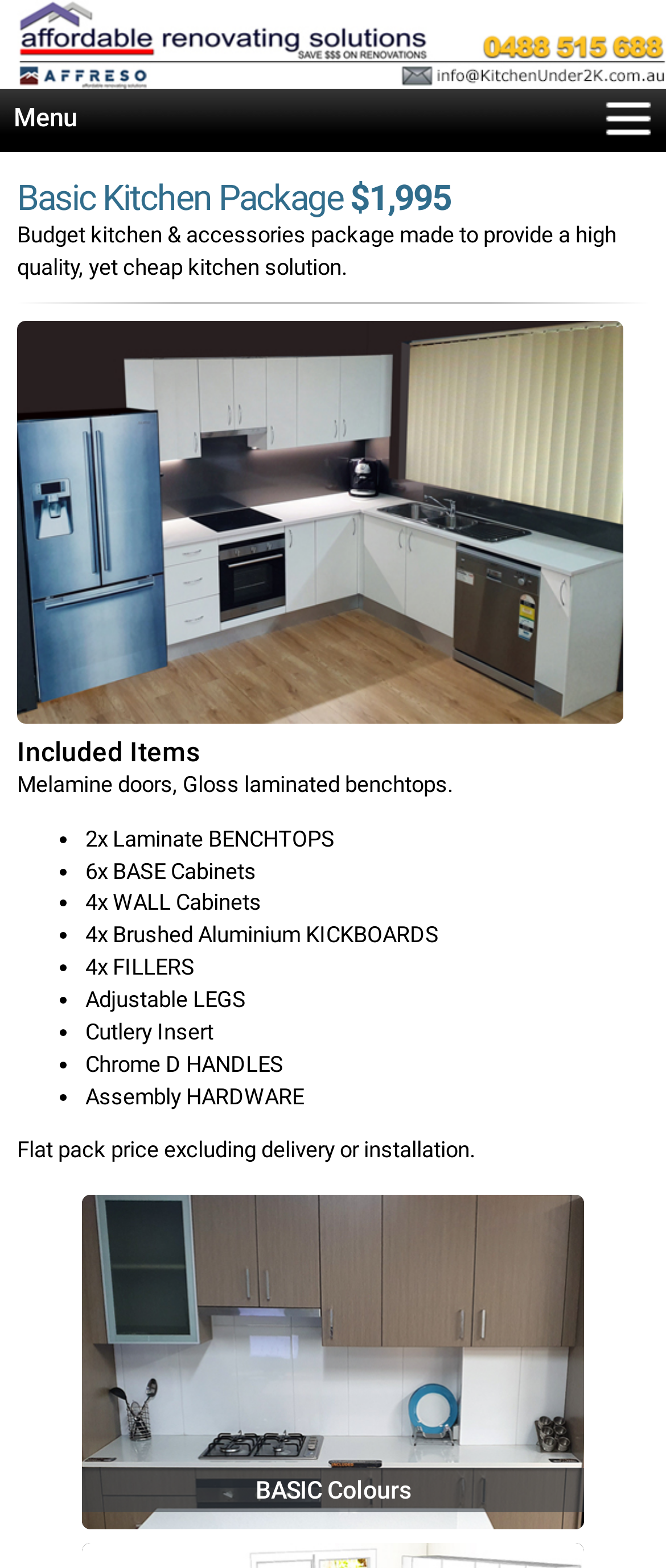Based on the image, please elaborate on the answer to the following question:
What is the material of the benchtops in the Basic Kitchen Package?

The webpage mentions that the benchtops in the Basic Kitchen Package are made of Laminate, which is a type of material. This information is provided in the list of included items.